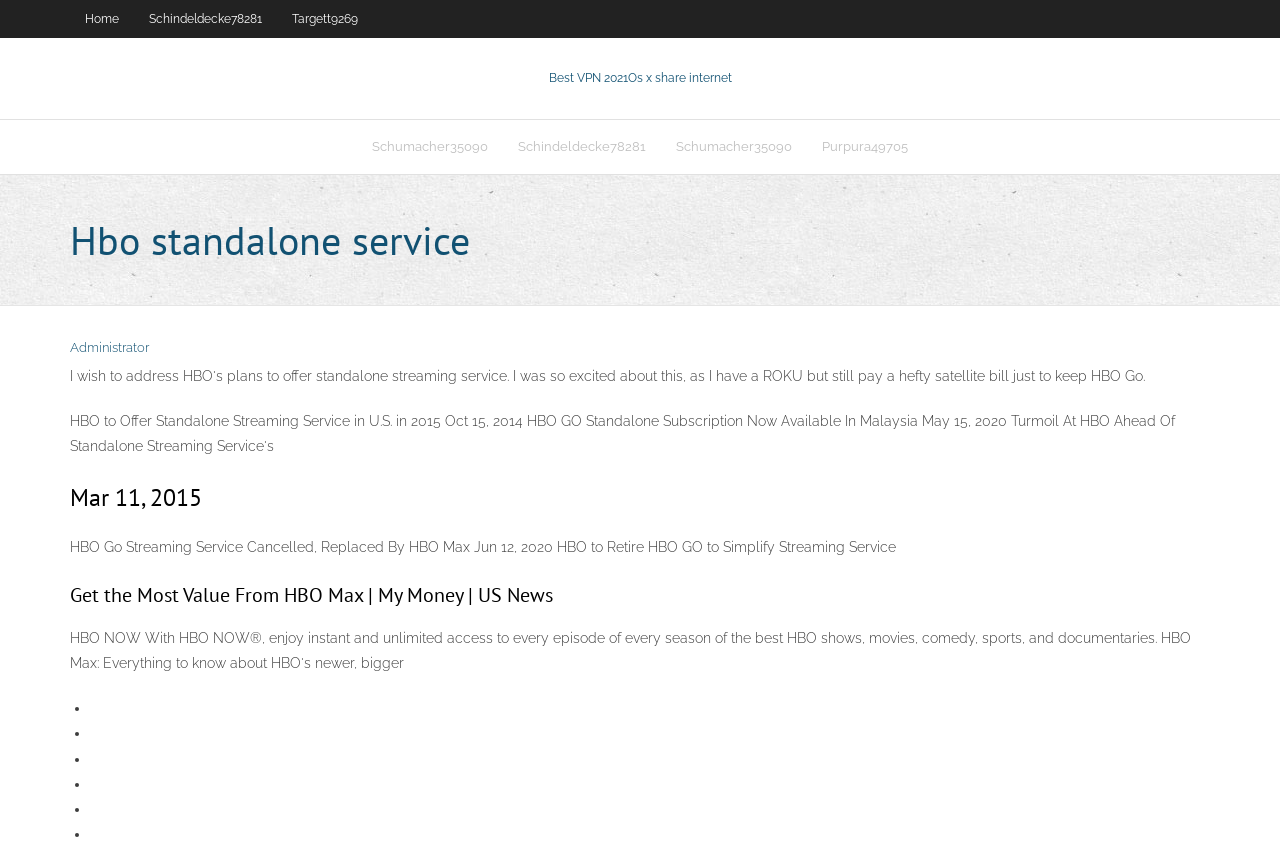Use the details in the image to answer the question thoroughly: 
What is the date mentioned in the webpage?

I found a heading element with the text 'Mar 11, 2015', which suggests that this is a date mentioned in the webpage.